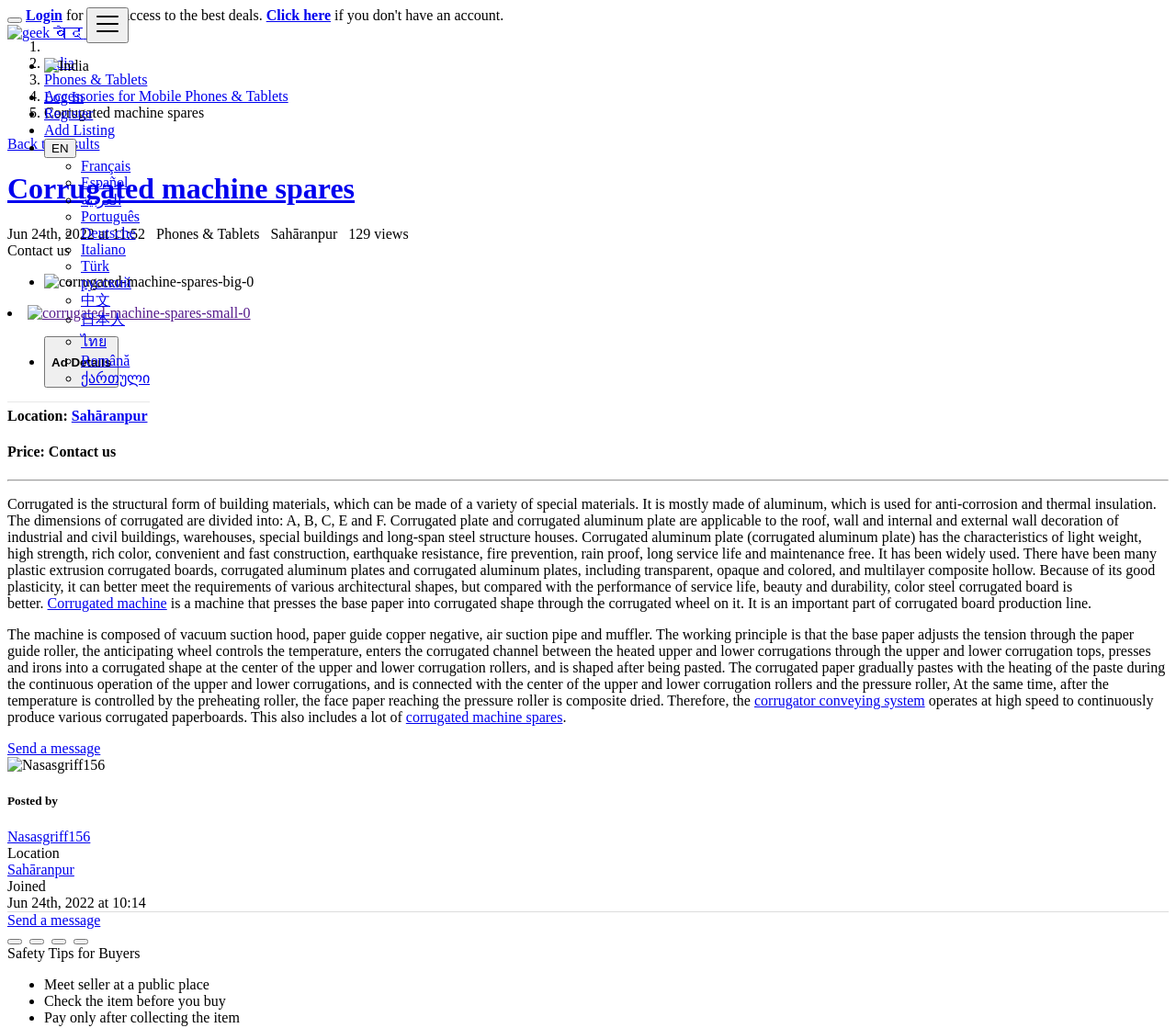Find the bounding box coordinates of the element's region that should be clicked in order to follow the given instruction: "View the 'Ad Details'". The coordinates should consist of four float numbers between 0 and 1, i.e., [left, top, right, bottom].

[0.044, 0.345, 0.095, 0.359]